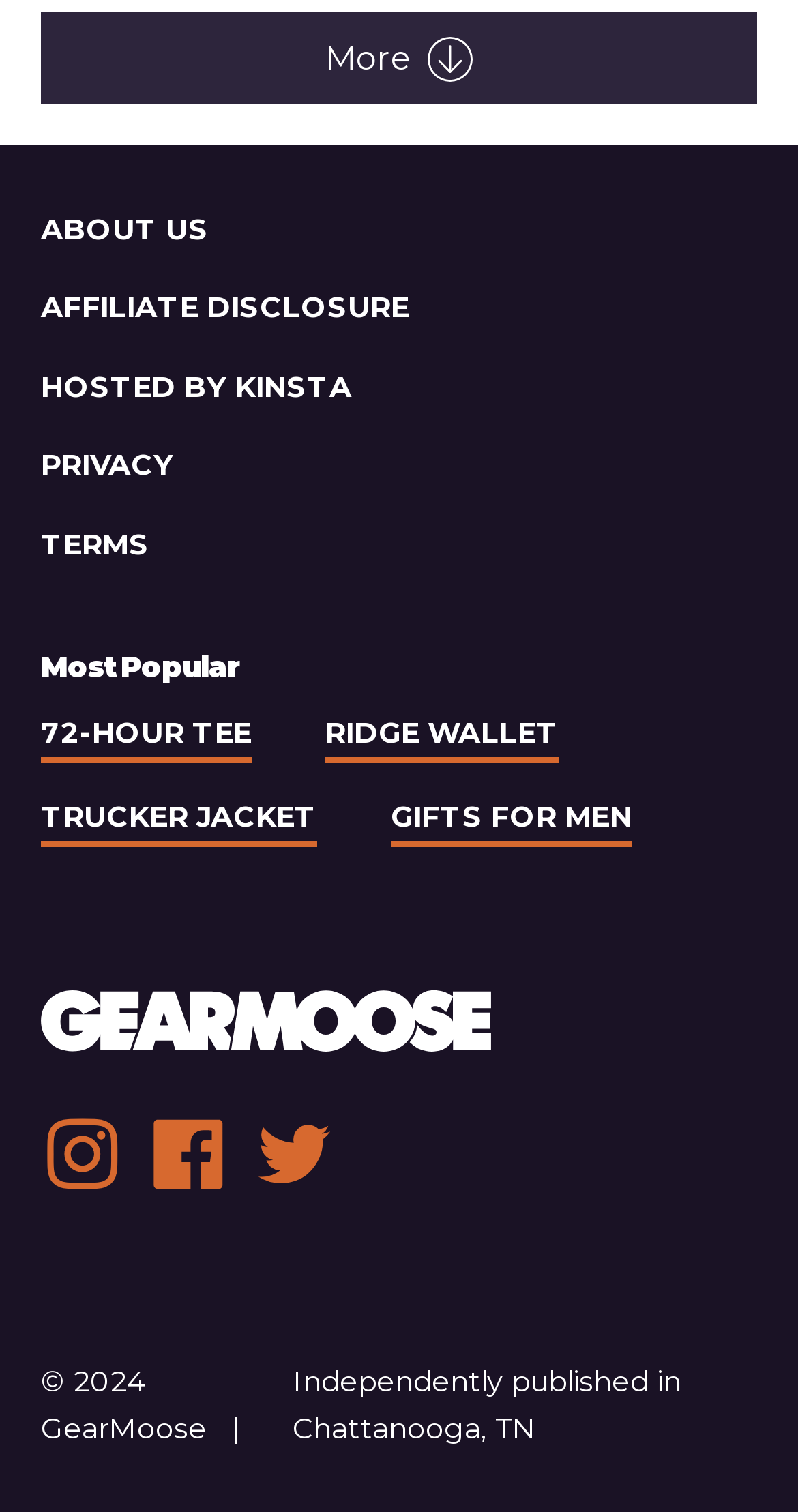Determine the bounding box coordinates of the clickable area required to perform the following instruction: "Go to 'ABOUT US'". The coordinates should be represented as four float numbers between 0 and 1: [left, top, right, bottom].

[0.051, 0.14, 0.262, 0.164]